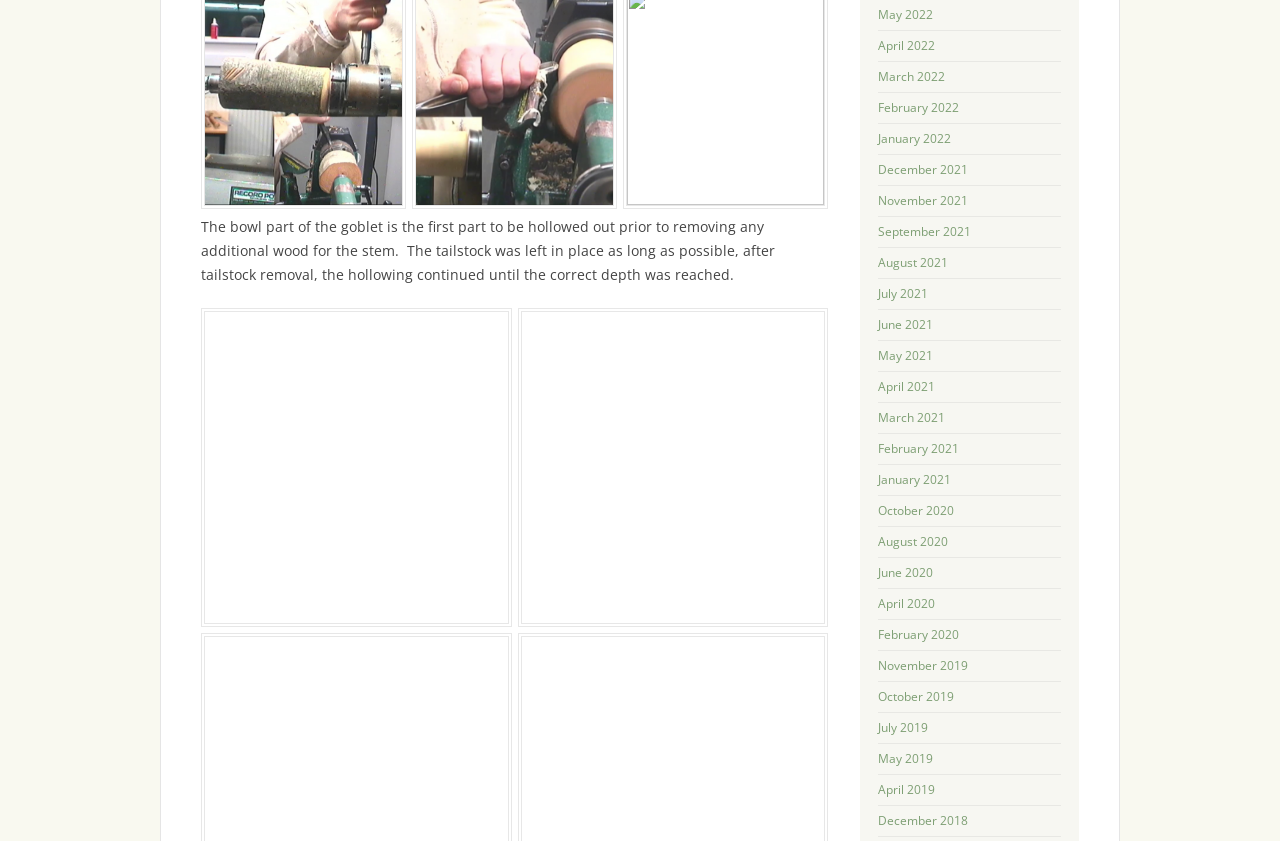Show me the bounding box coordinates of the clickable region to achieve the task as per the instruction: "Read the article".

[0.157, 0.258, 0.605, 0.338]